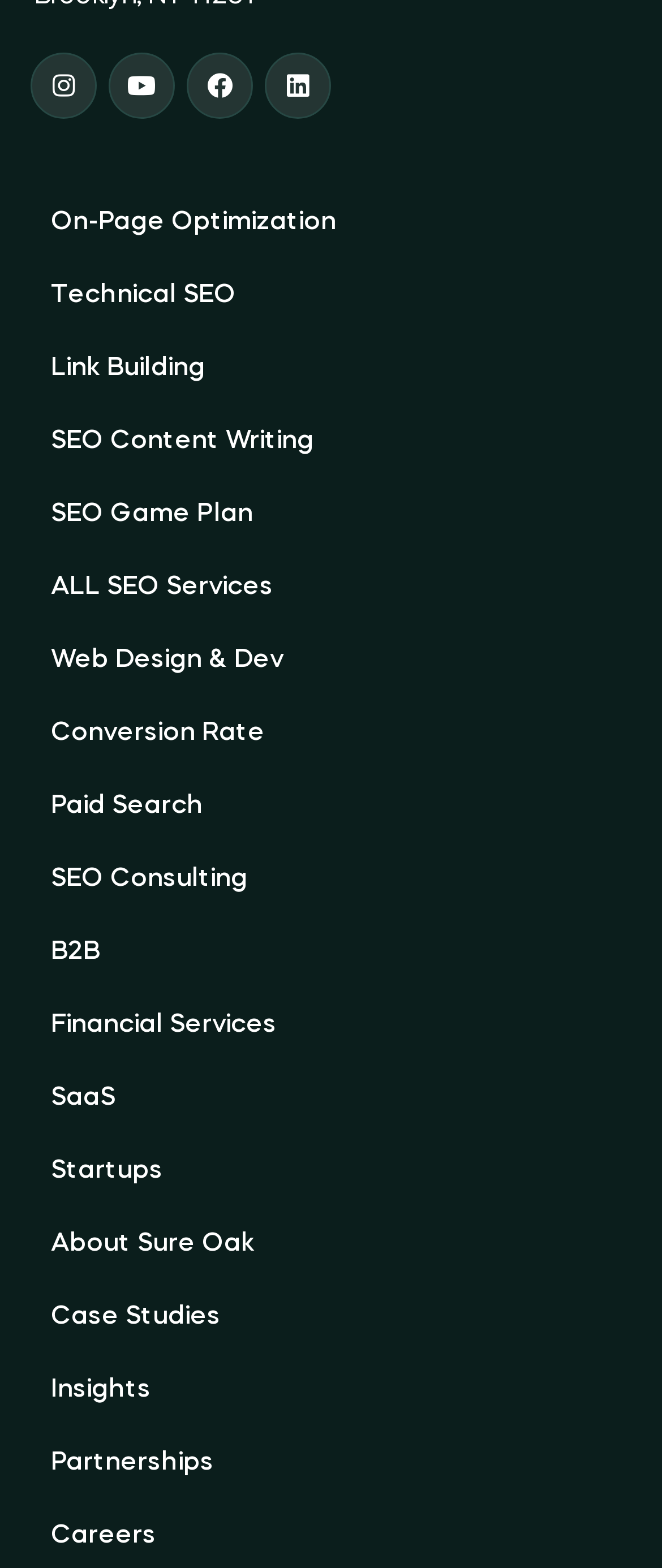Please answer the following question as detailed as possible based on the image: 
What industries are catered to?

I found a list of links on the webpage that describe the industries catered to, which include B2B, Financial Services, SaaS, and Startups.